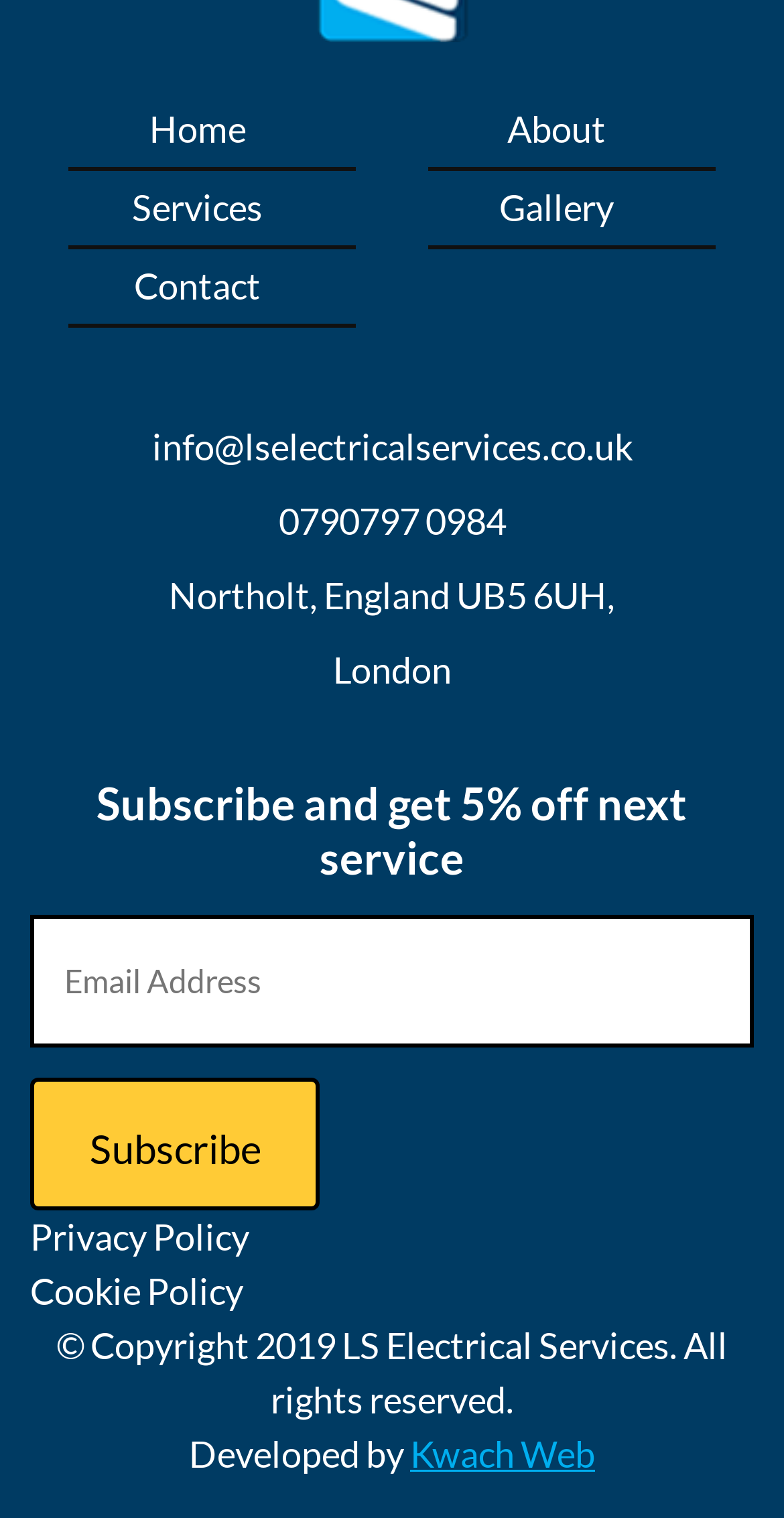Who developed the website?
Please provide a comprehensive and detailed answer to the question.

I found the information about the website developer in the link 'Kwach Web' which is located at the bottom of the webpage, indicating that the website was developed by Kwach Web.